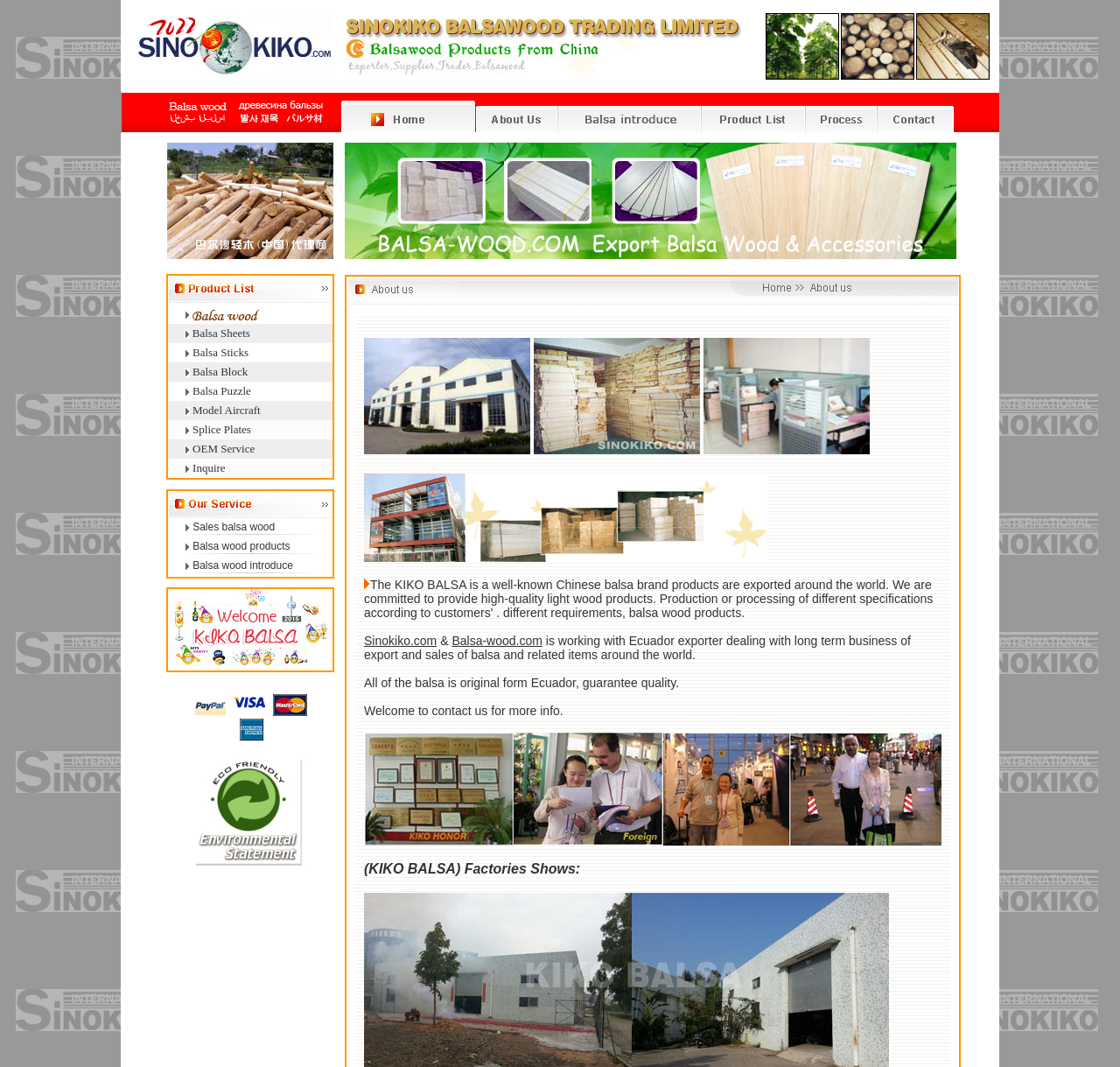Please identify the bounding box coordinates of the region to click in order to complete the task: "Check Balsa Puzzle". The coordinates must be four float numbers between 0 and 1, specified as [left, top, right, bottom].

[0.169, 0.36, 0.224, 0.372]